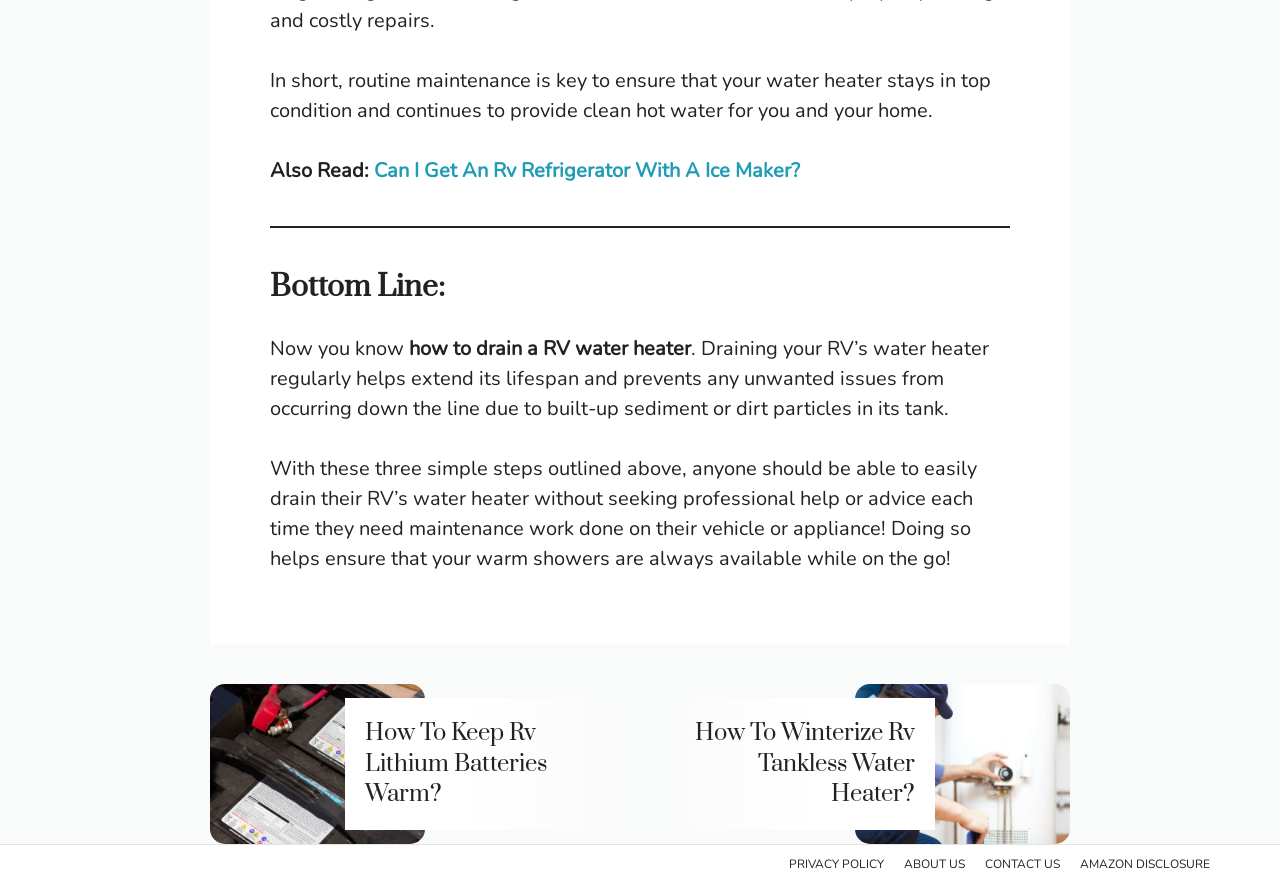Please reply with a single word or brief phrase to the question: 
What is the purpose of draining an RV water heater?

Extend its lifespan